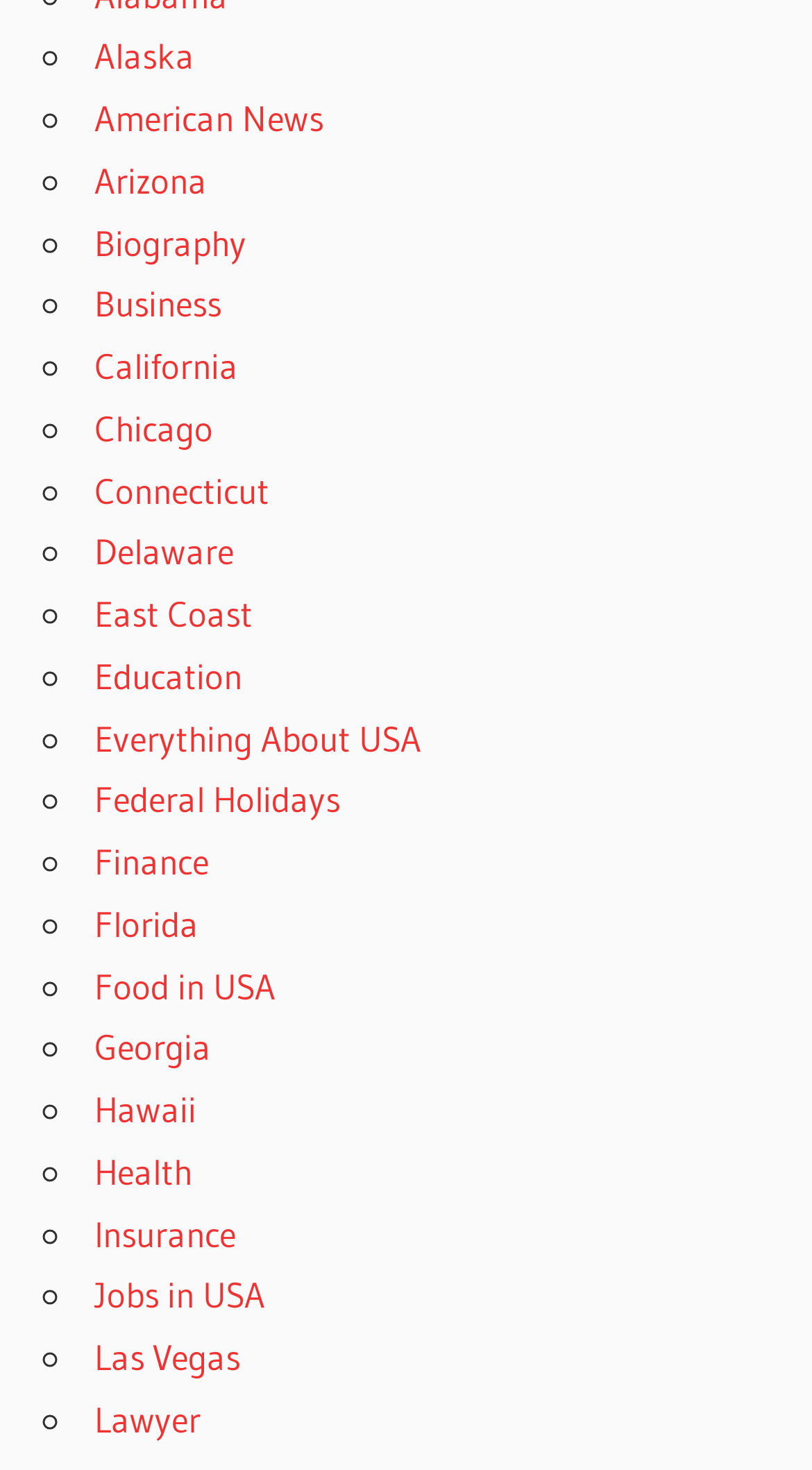Locate the bounding box coordinates of the area to click to fulfill this instruction: "Visit the Alumni page". The bounding box should be presented as four float numbers between 0 and 1, in the order [left, top, right, bottom].

None